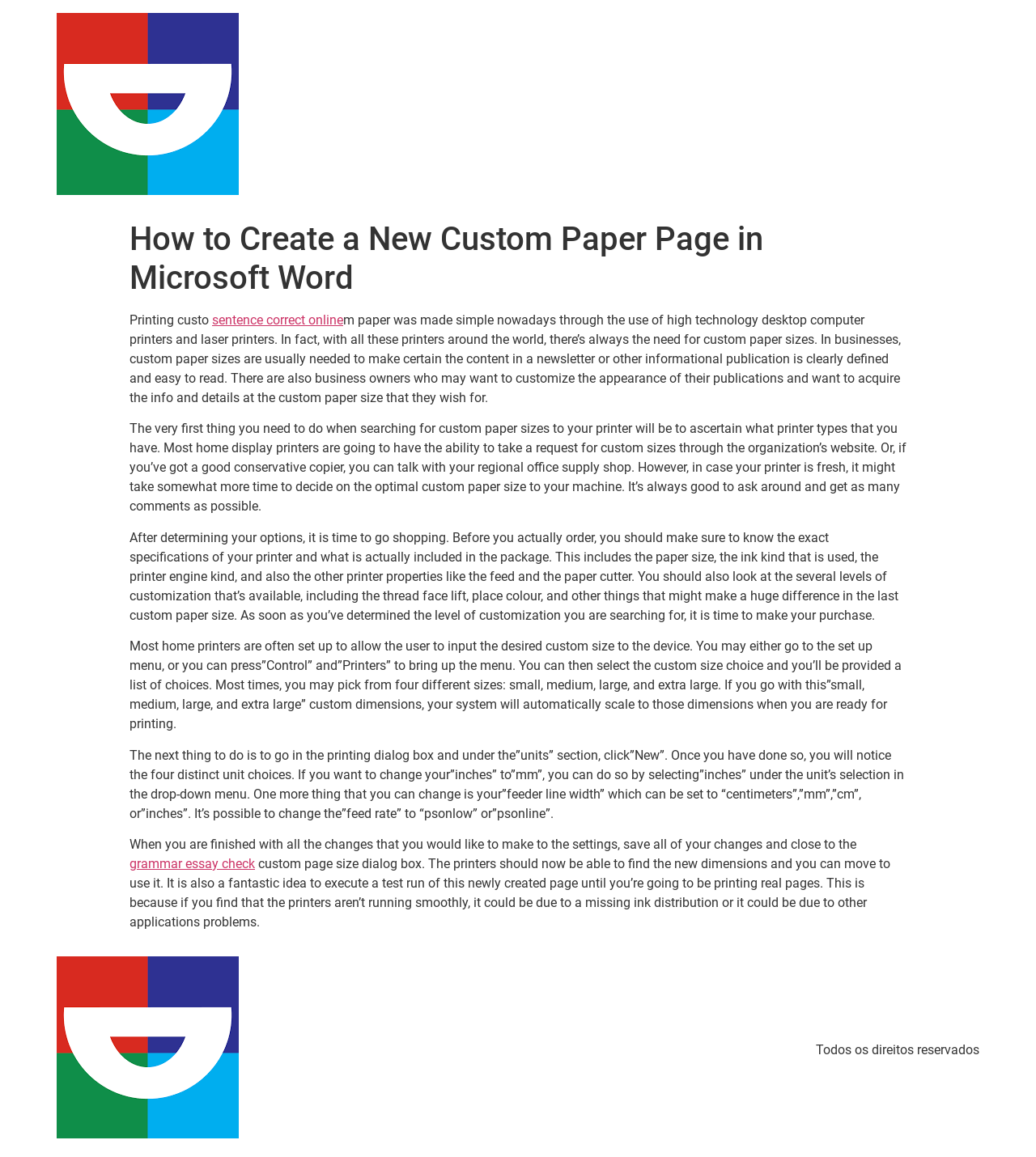Identify the bounding box coordinates for the UI element described as follows: "grammar essay check". Ensure the coordinates are four float numbers between 0 and 1, formatted as [left, top, right, bottom].

[0.125, 0.74, 0.246, 0.753]